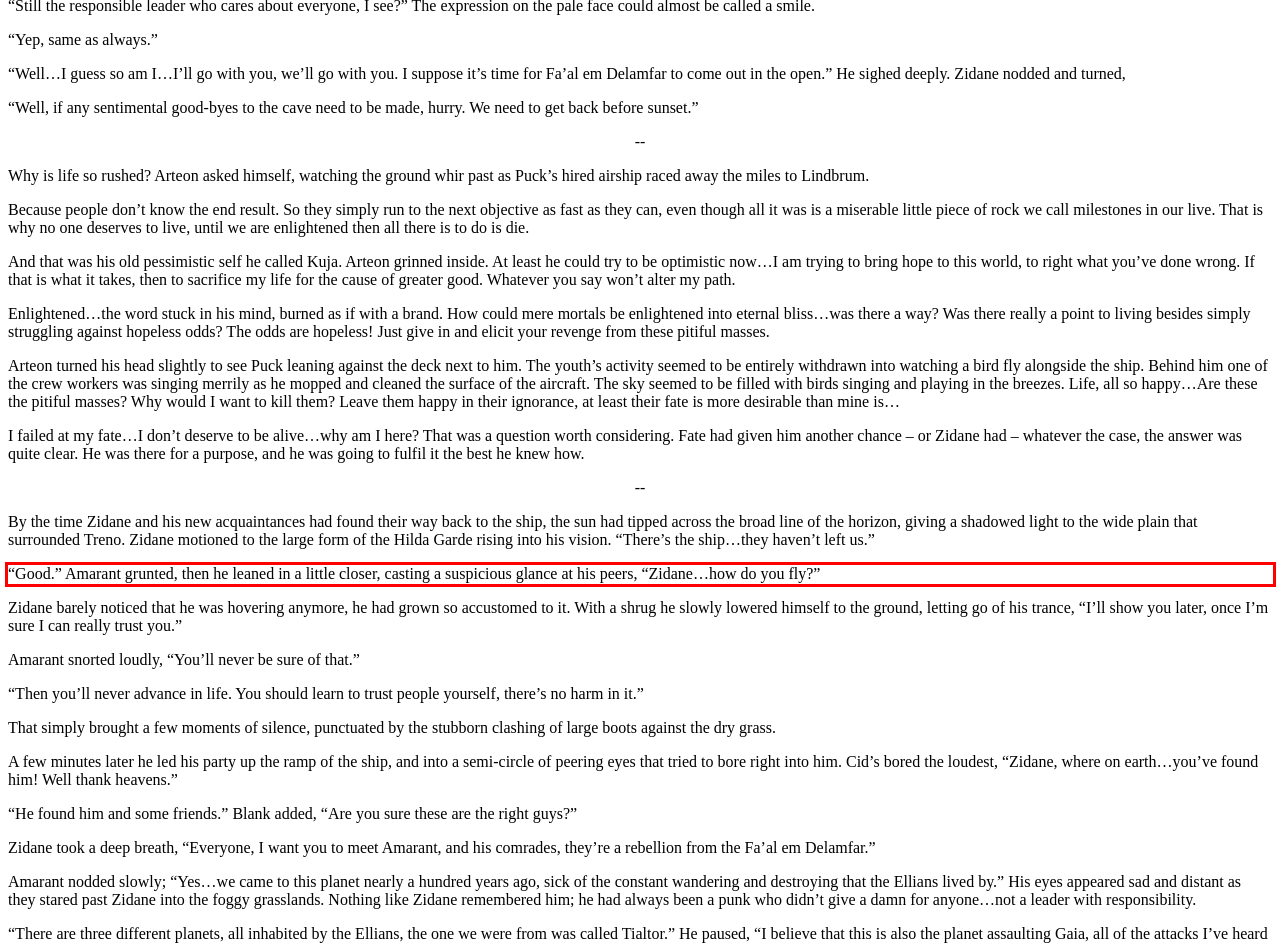You have a screenshot of a webpage with a UI element highlighted by a red bounding box. Use OCR to obtain the text within this highlighted area.

“Good.” Amarant grunted, then he leaned in a little closer, casting a suspicious glance at his peers, “Zidane…how do you fly?”